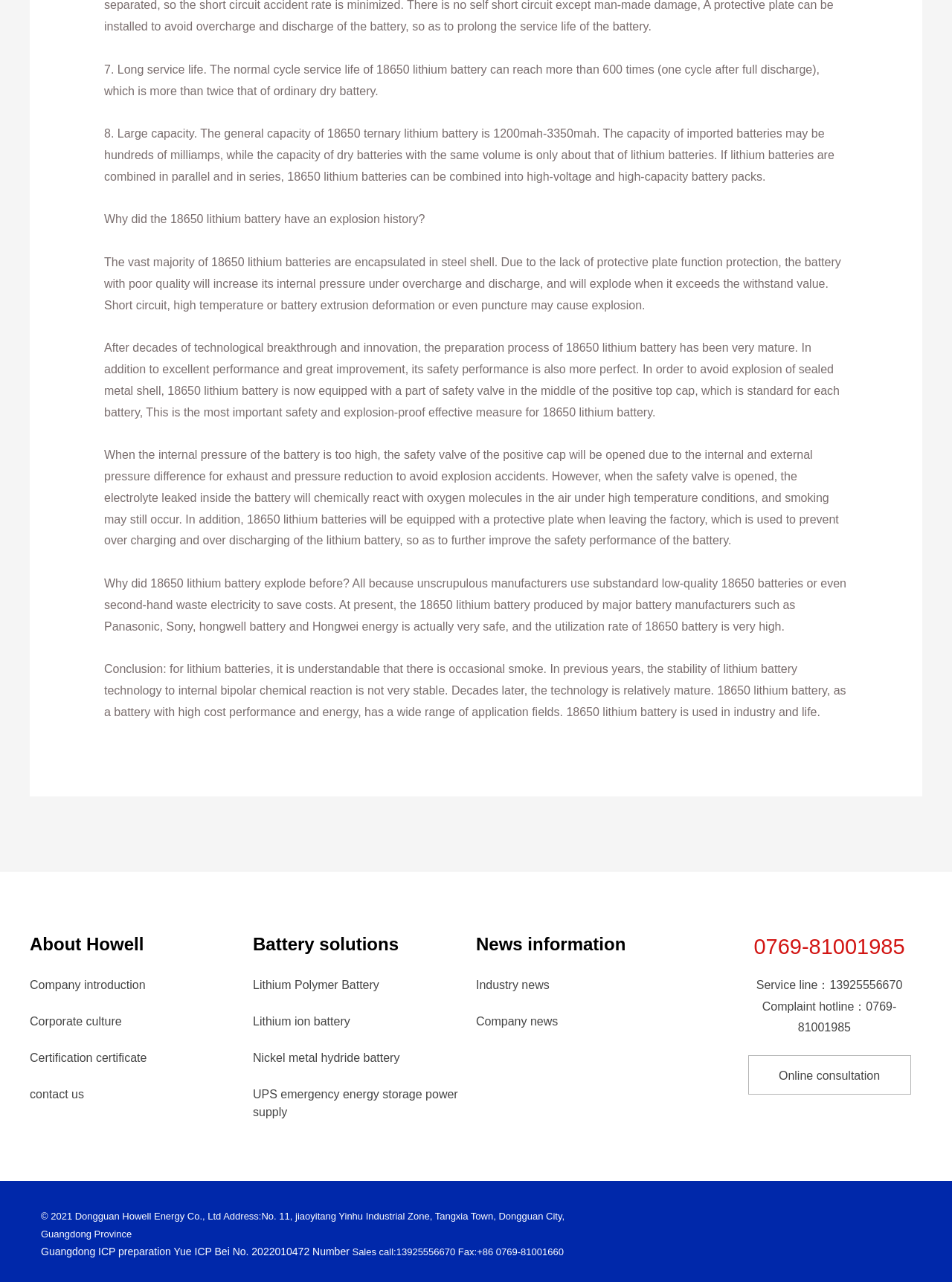Answer the question in one word or a short phrase:
What is the normal cycle service life of 18650 lithium battery?

more than 600 times